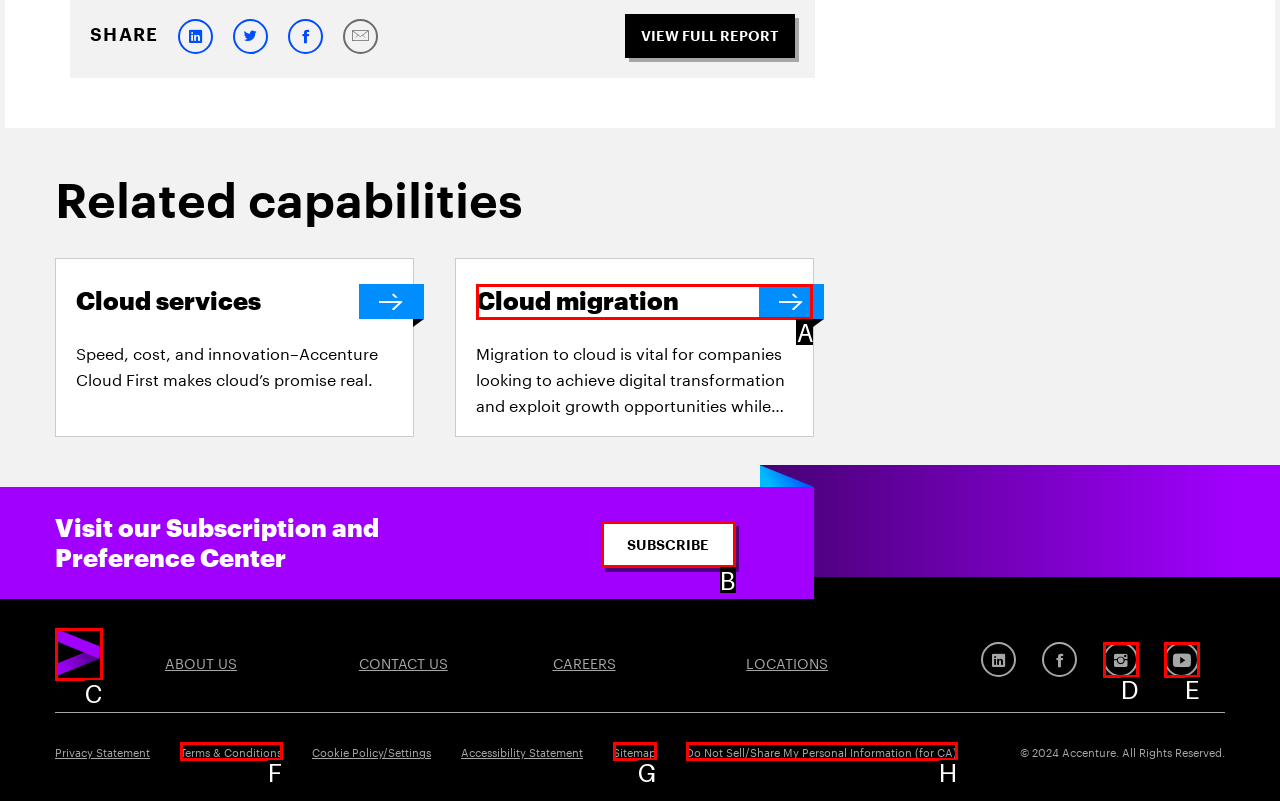Identify the correct option to click in order to accomplish the task: Learn about Cloud migration Provide your answer with the letter of the selected choice.

A